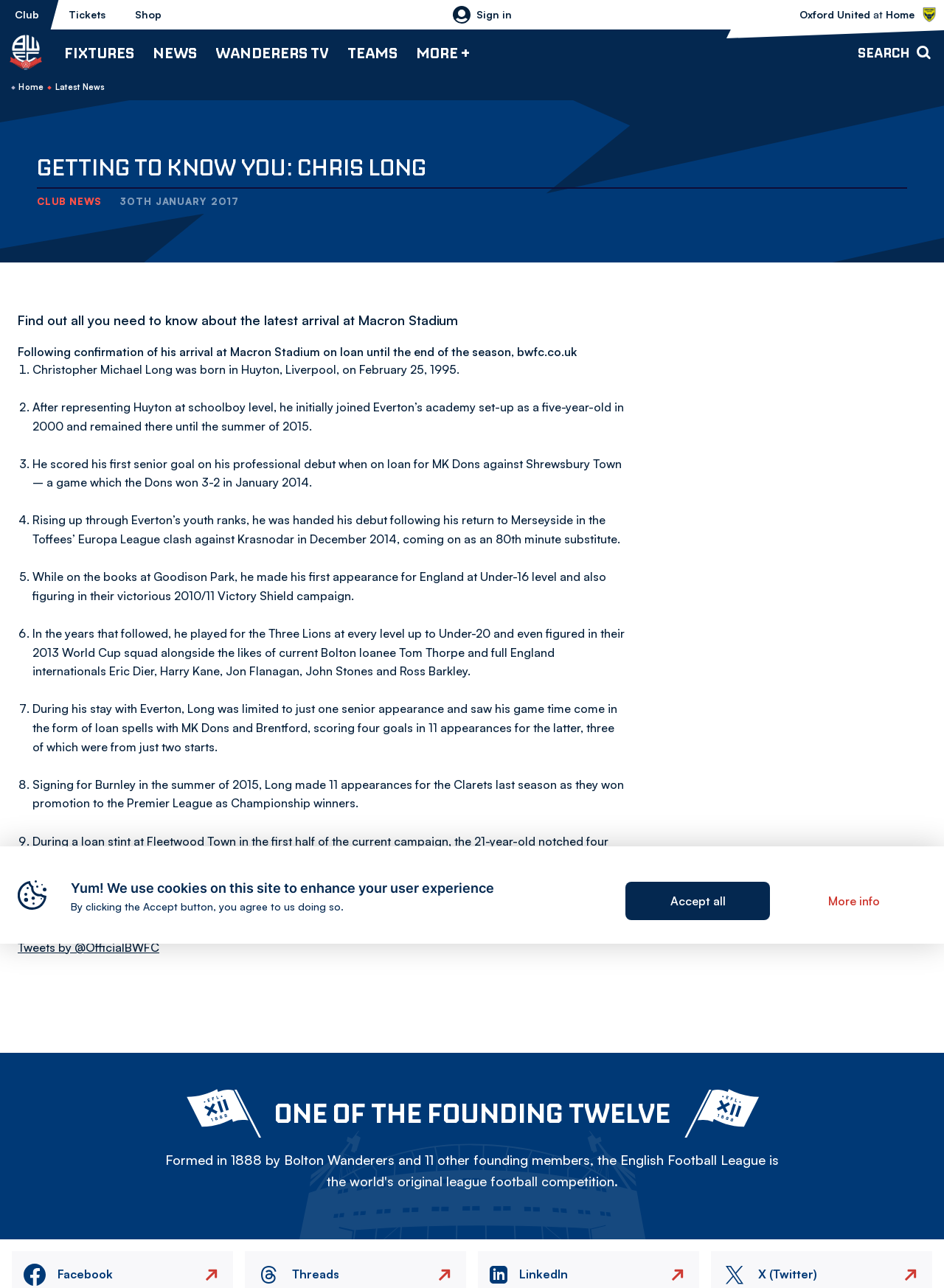Provide a thorough and detailed response to the question by examining the image: 
What is the name of the football club?

I determined the answer by looking at the image with the text 'Bolton Wanderers FC' which is located at the top left corner of the webpage, and it is also the text of the link 'Back to homepage Bolton Wanderers FC'.